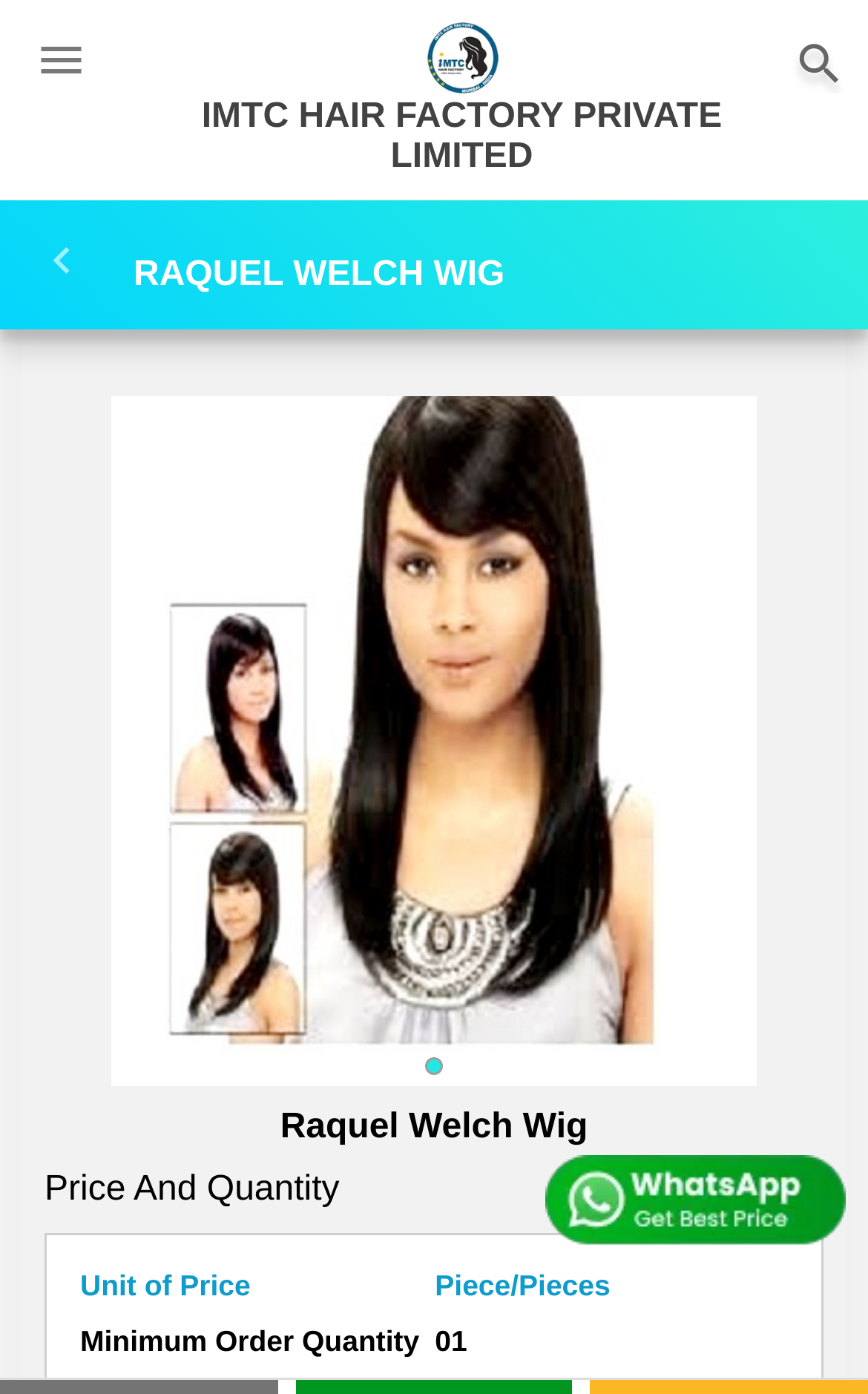What is the unit of price?
Look at the screenshot and respond with one word or a short phrase.

Piece/Pieces